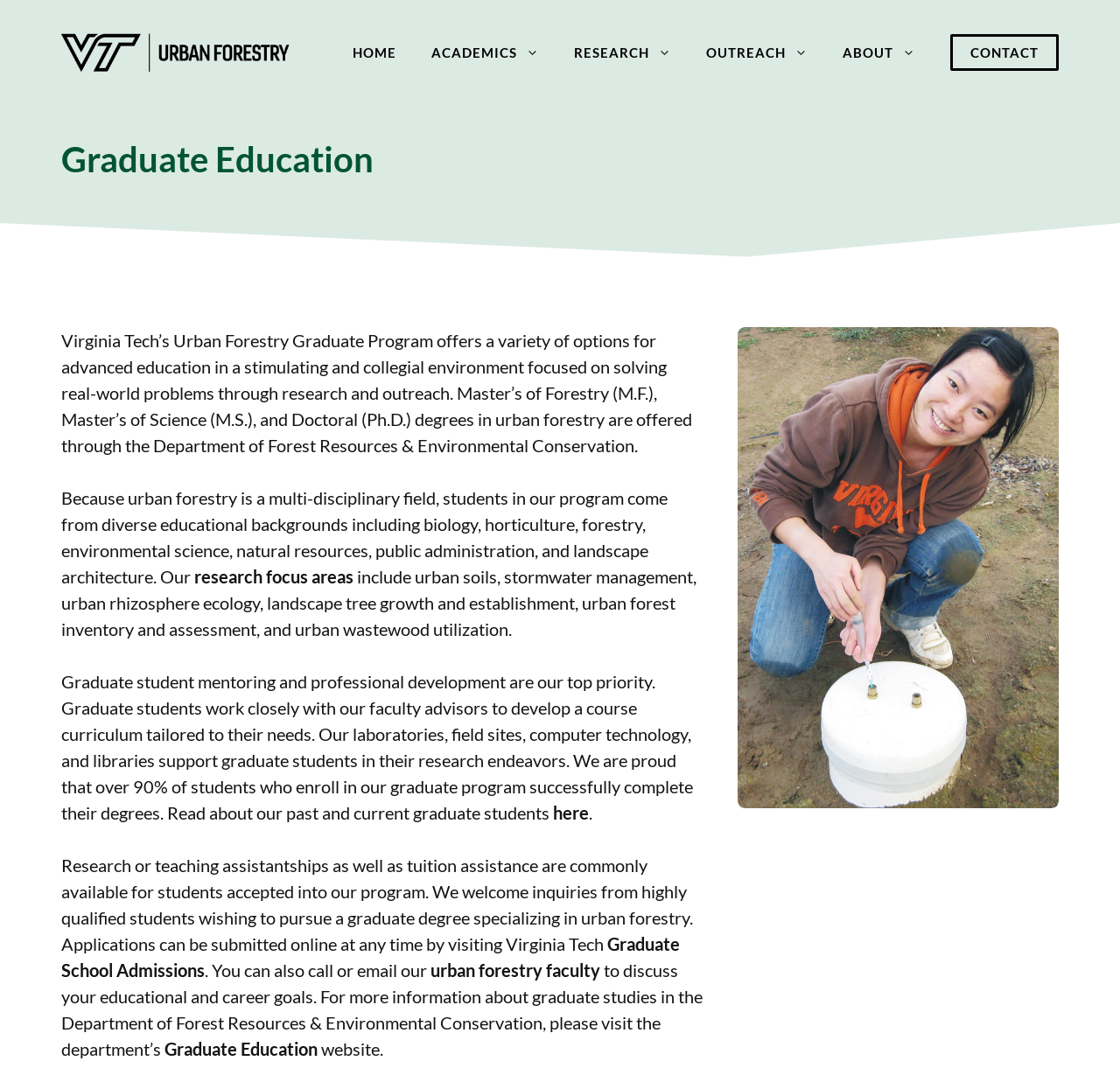Please find the bounding box coordinates of the section that needs to be clicked to achieve this instruction: "Click the 'research focus areas' link".

[0.173, 0.526, 0.316, 0.546]